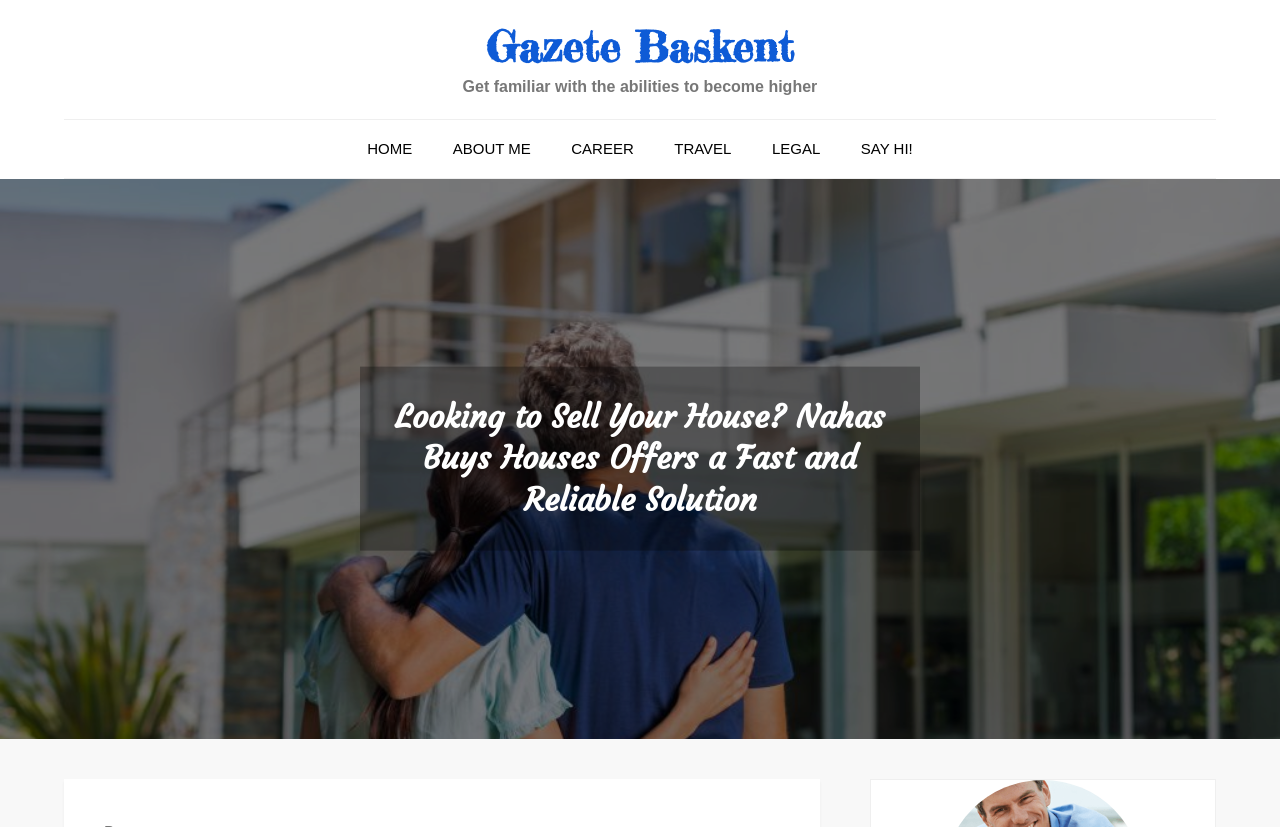What is the purpose of the webpage?
Please provide an in-depth and detailed response to the question.

The purpose of the webpage can be inferred from the heading element 'Looking to Sell Your House? Nahas Buys Houses Offers a Fast and Reliable Solution', which suggests that the webpage aims to provide a solution for individuals looking to sell their houses.